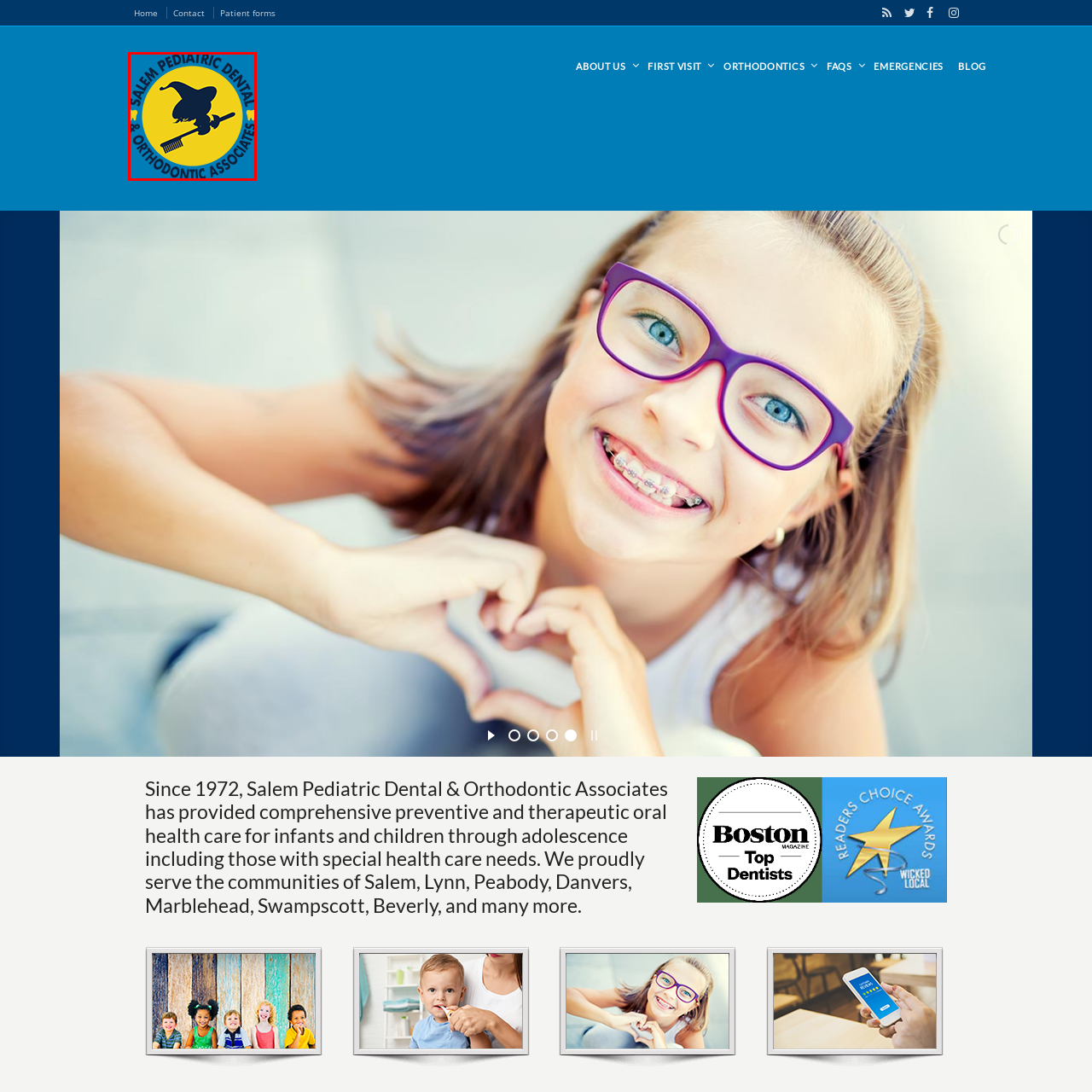Thoroughly describe the content of the image found within the red border.

The image features the logo of "Salem Pediatric Dental & Orthodontic Associates." Central to the design is a whimsical witch silhouette, wielding a toothbrush, set against a vibrant yellow background. Encircling the witch are the words "SALEM PEDIATRIC DENTAL & ORTHODONTIC ASSOCIATES," prominently displayed to emphasize the theme of pediatric dental care. This playful yet professional design reflects the practice's focus on providing dental services for children in a friendly and inviting manner. Flanking the logo are small tooth graphics, adding a fun touch that highlights their dental specialization.